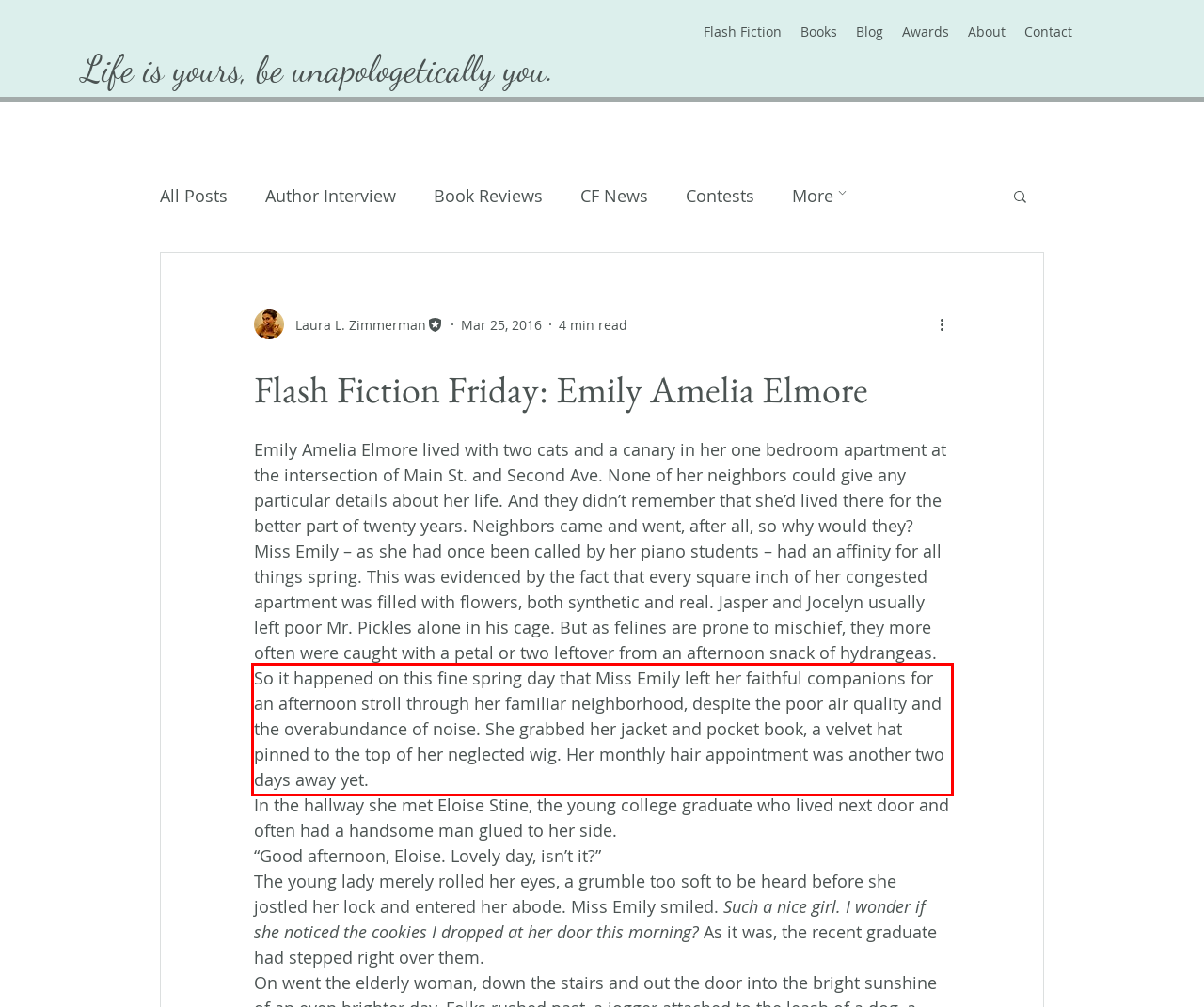Review the webpage screenshot provided, and perform OCR to extract the text from the red bounding box.

So it happened on this fine spring day that Miss Emily left her faithful companions for an afternoon stroll through her familiar neighborhood, despite the poor air quality and the overabundance of noise. She grabbed her jacket and pocket book, a velvet hat pinned to the top of her neglected wig. Her monthly hair appointment was another two days away yet.